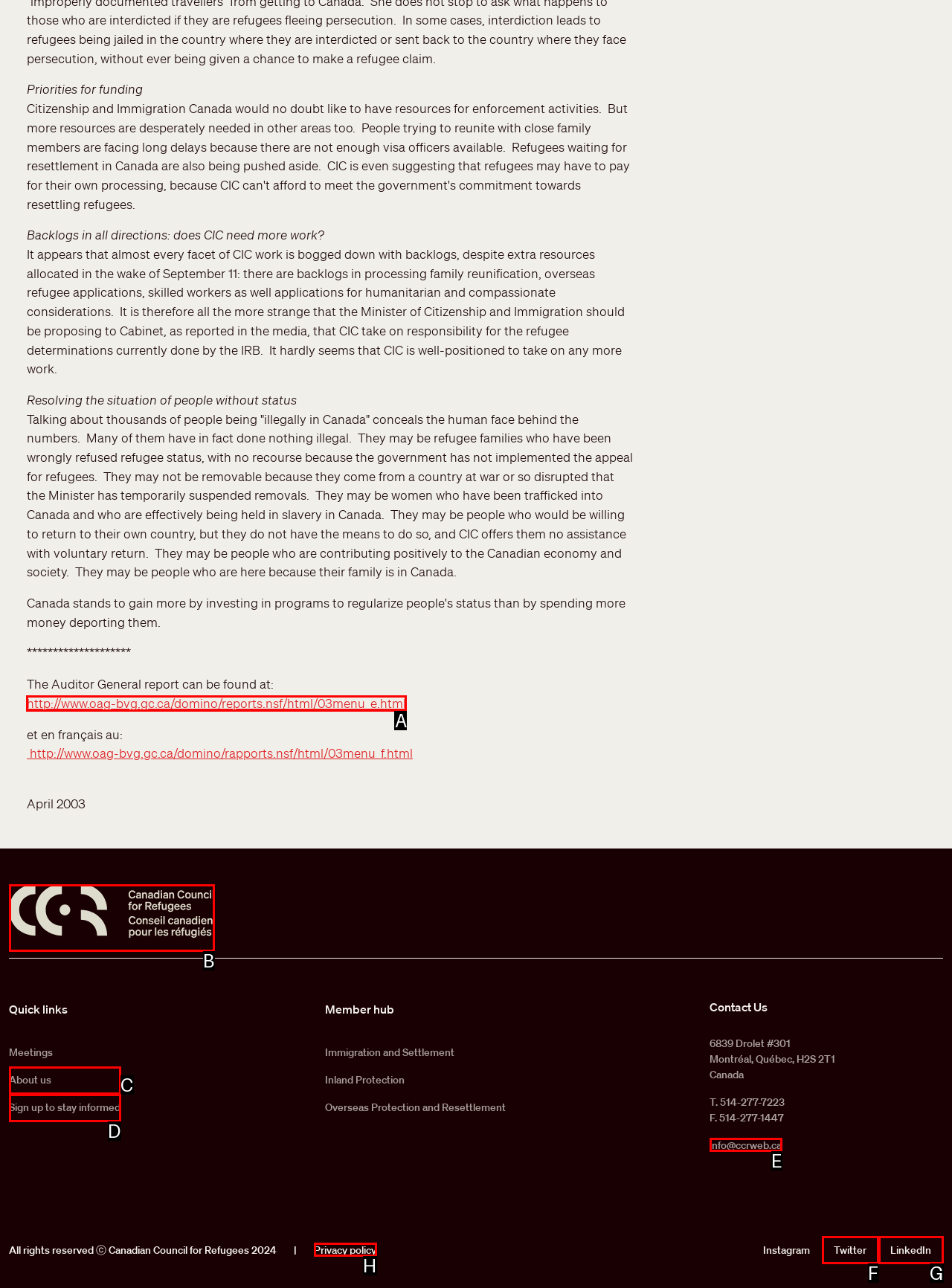Choose the HTML element that should be clicked to achieve this task: Click the link to the Auditor General report
Respond with the letter of the correct choice.

A